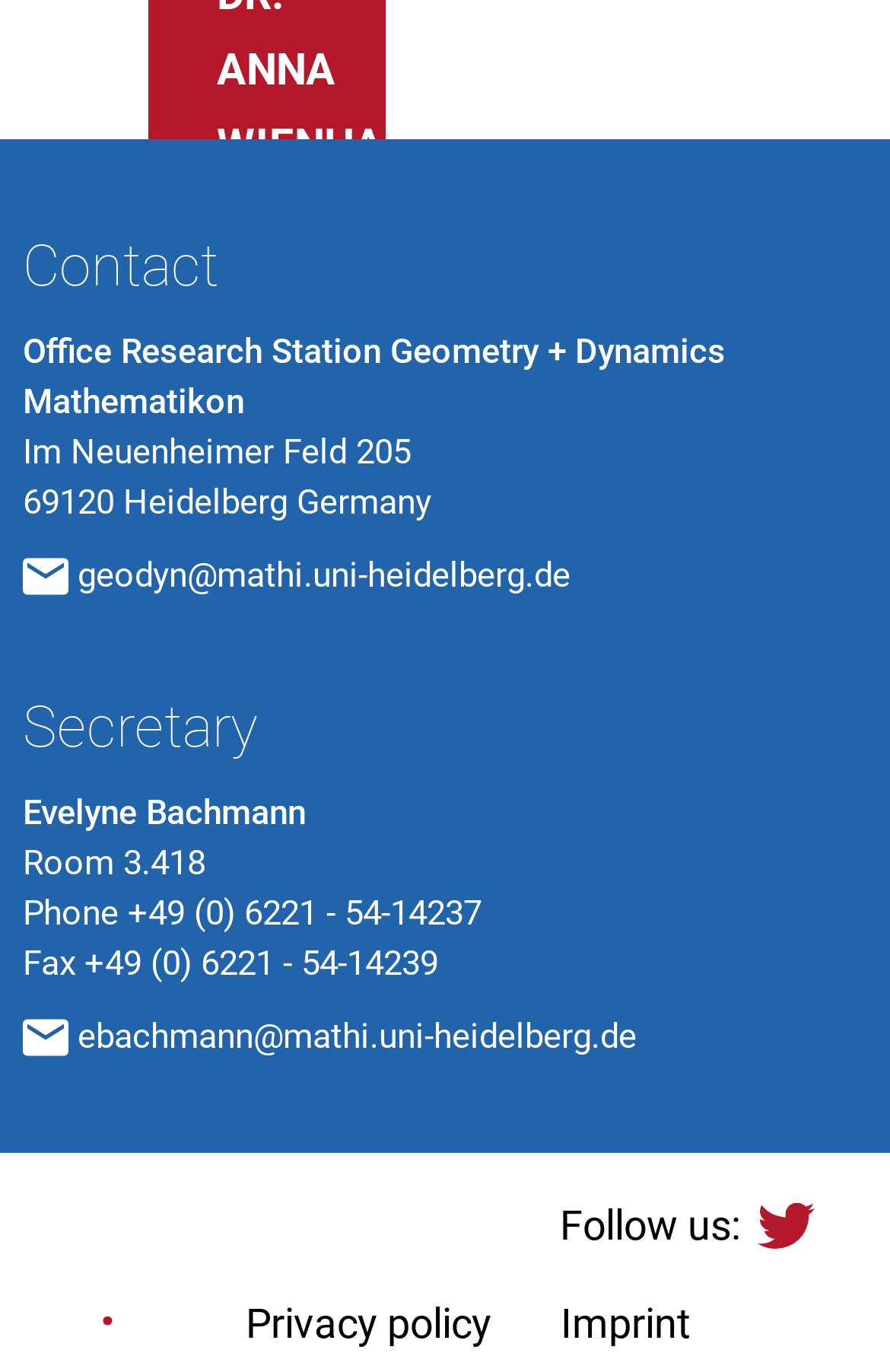Find the bounding box coordinates of the clickable element required to execute the following instruction: "View privacy policy". Provide the coordinates as four float numbers between 0 and 1, i.e., [left, top, right, bottom].

[0.276, 0.93, 0.553, 1.0]